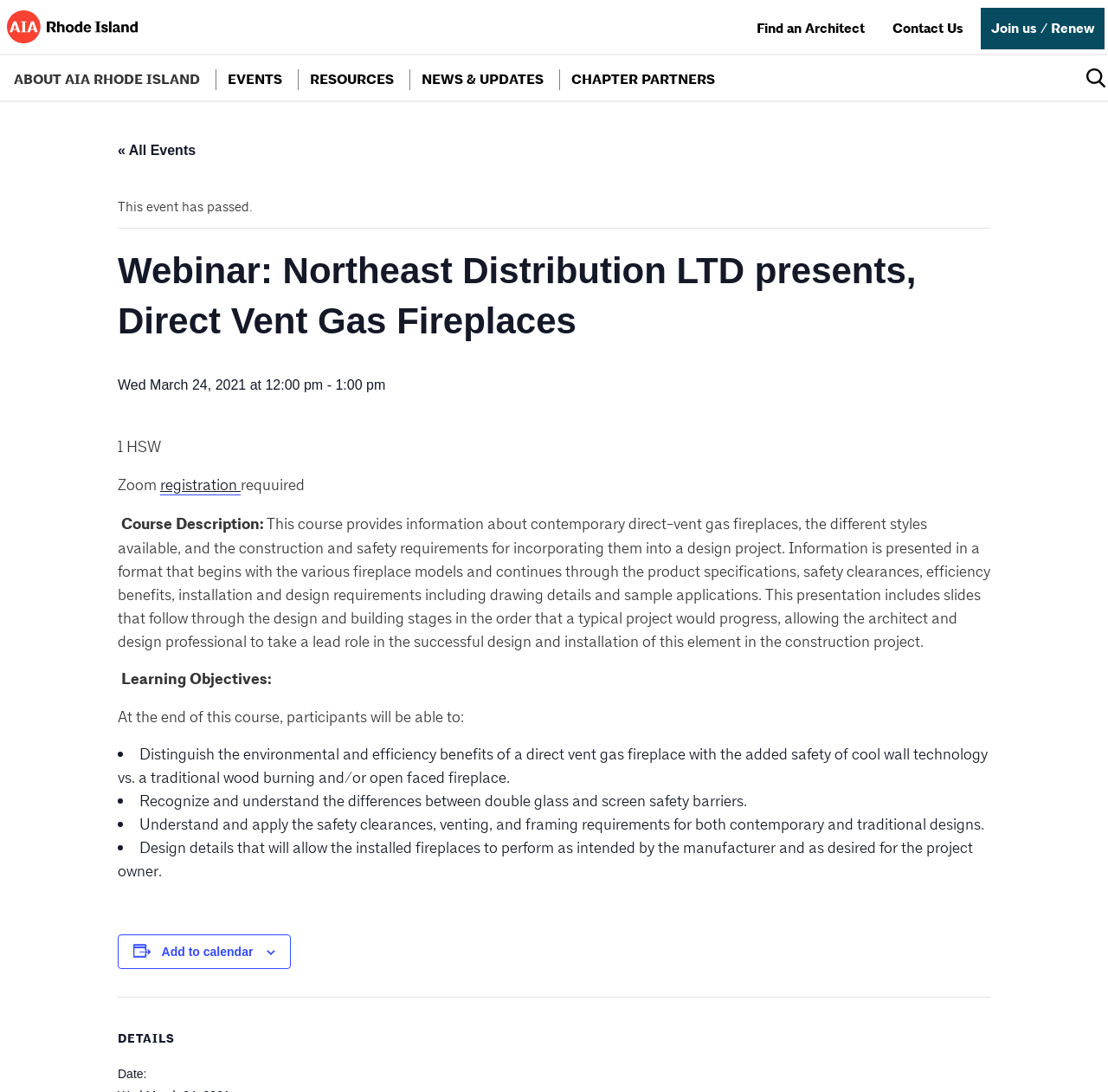Identify the bounding box coordinates of the element that should be clicked to fulfill this task: "Click on ACERCA DE". The coordinates should be provided as four float numbers between 0 and 1, i.e., [left, top, right, bottom].

None